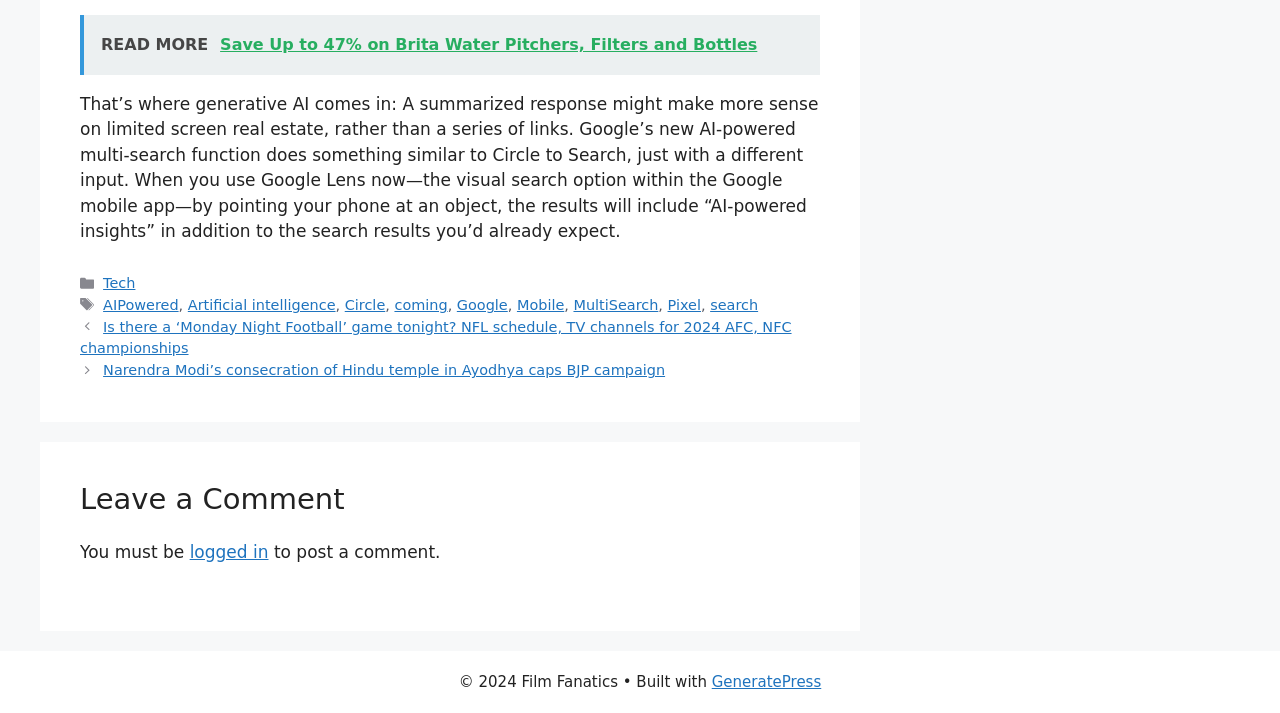Use the details in the image to answer the question thoroughly: 
What is the theme or template used to build the webpage?

I determined the theme or template used to build the webpage by looking at the bottom of the webpage, where it displays the credit information, which mentions 'GeneratePress'.